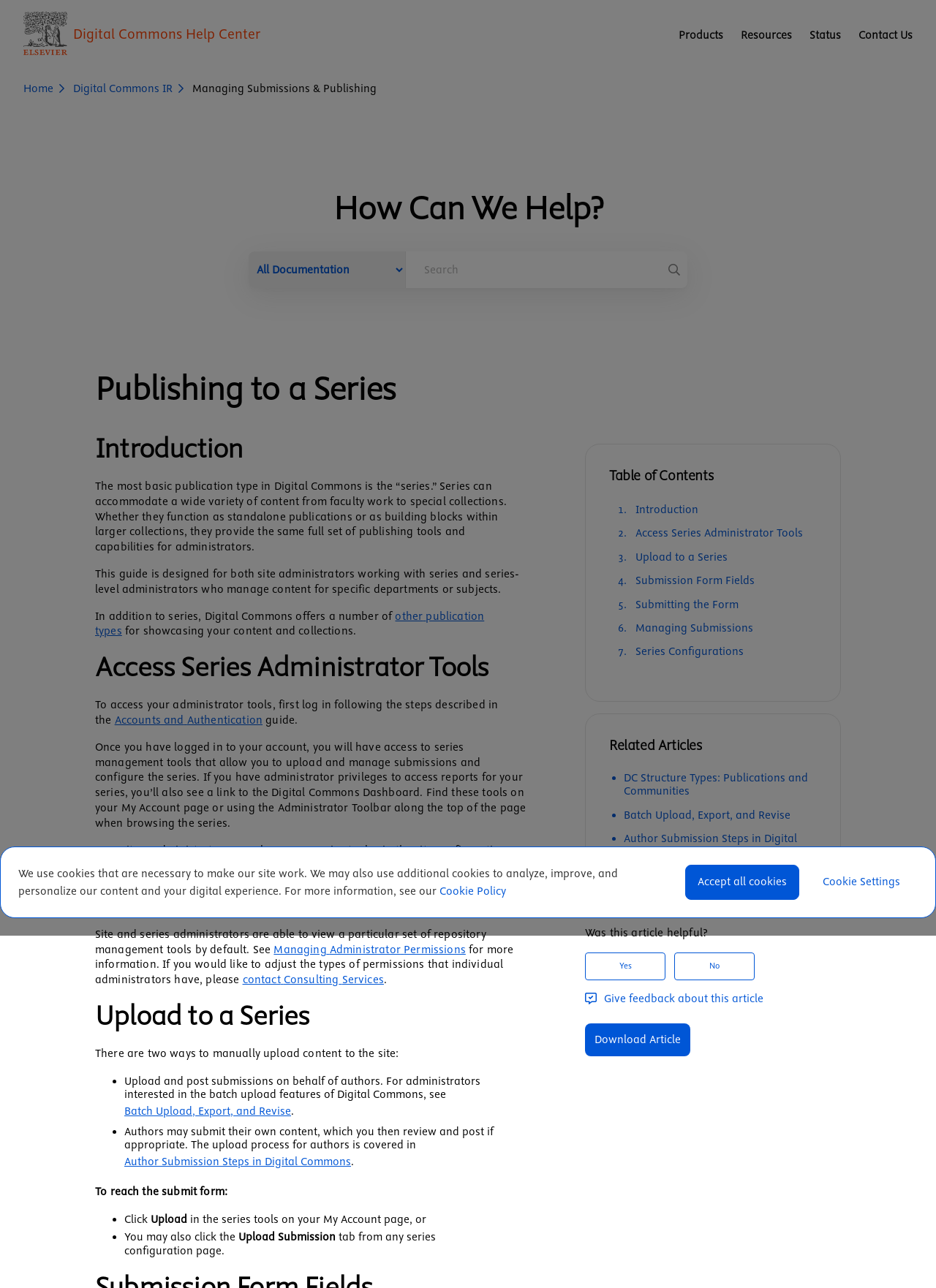Determine the bounding box coordinates of the UI element described by: "No".

[0.72, 0.739, 0.806, 0.761]